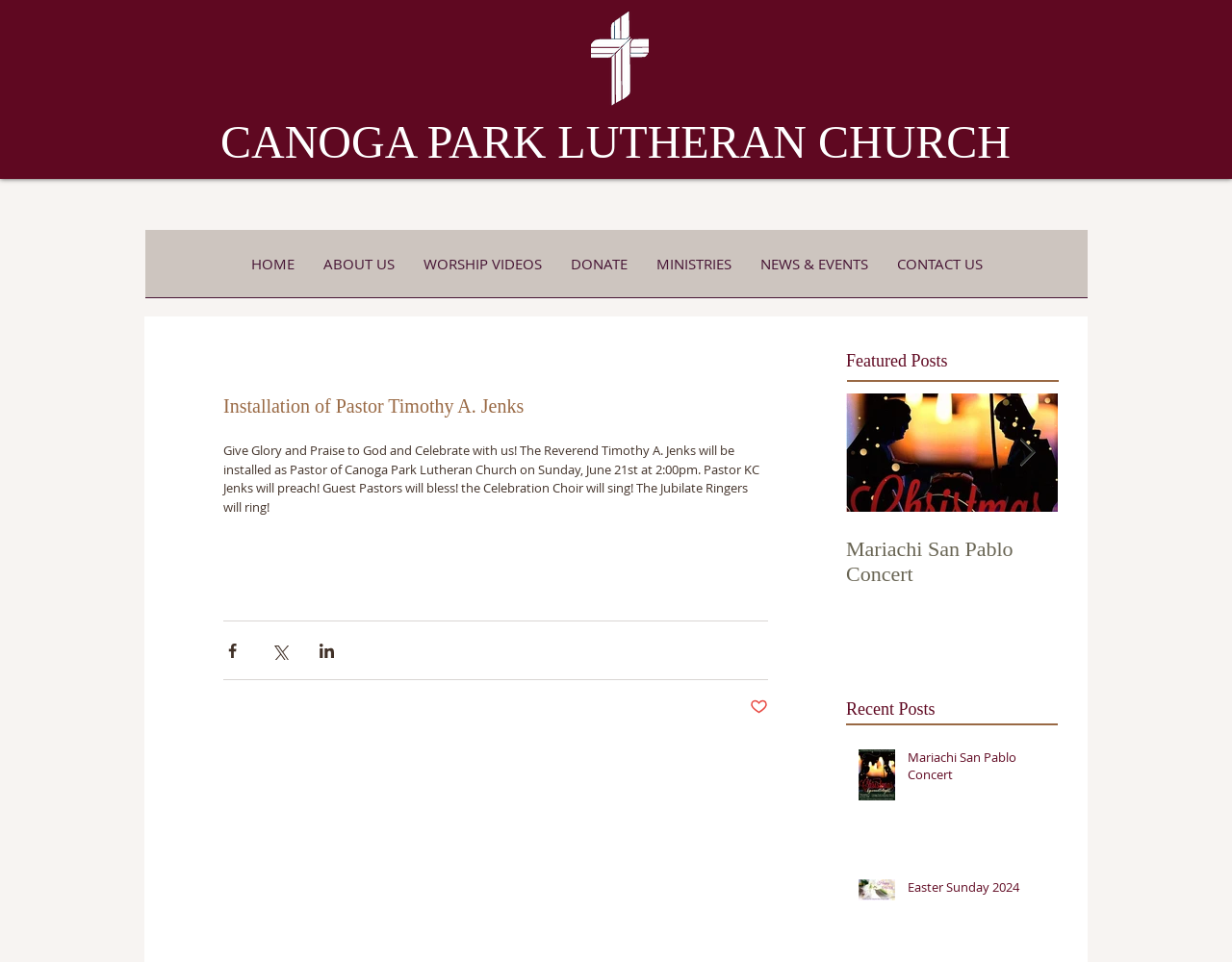What is the text of the webpage's headline?

CANOGA PARK LUTHERAN CHURCH